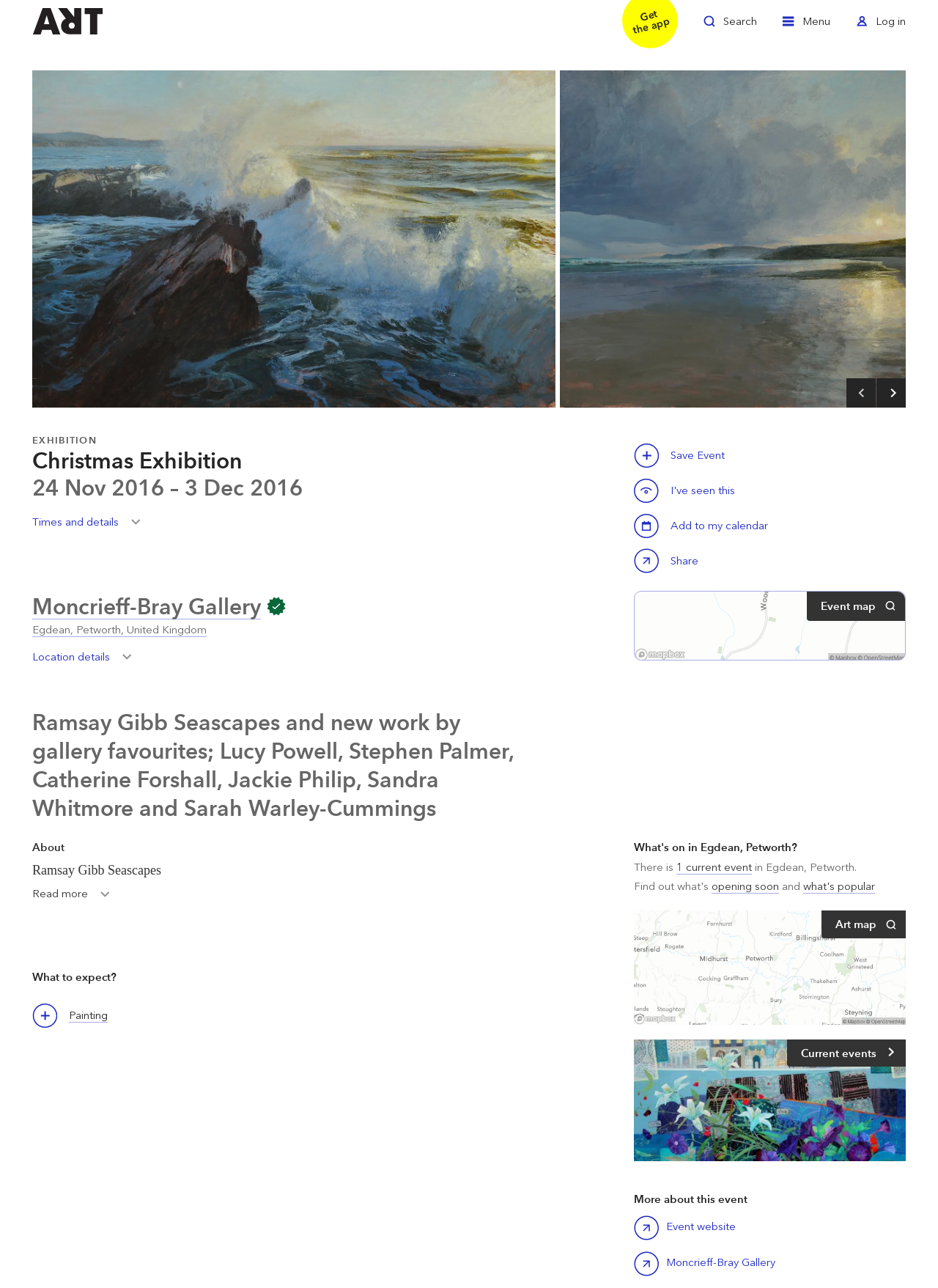From the webpage screenshot, predict the bounding box coordinates (top-left x, top-left y, bottom-right x, bottom-right y) for the UI element described here: Painting

[0.034, 0.782, 0.13, 0.798]